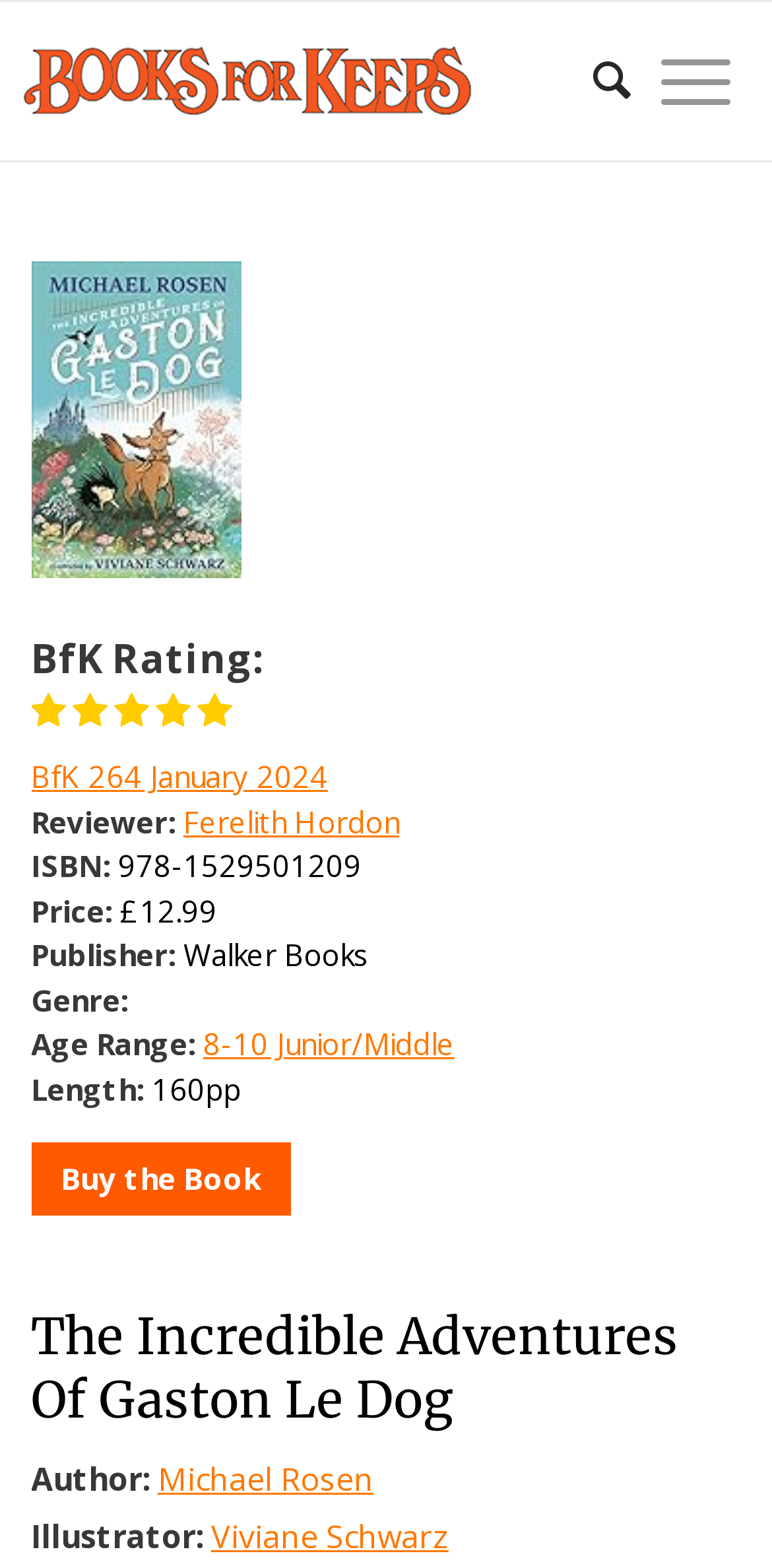What is the name of the book?
Provide a detailed and extensive answer to the question.

I determined the answer by looking at the heading element with the text 'The Incredible Adventures Of Gaston Le Dog' which is likely to be the title of the book.